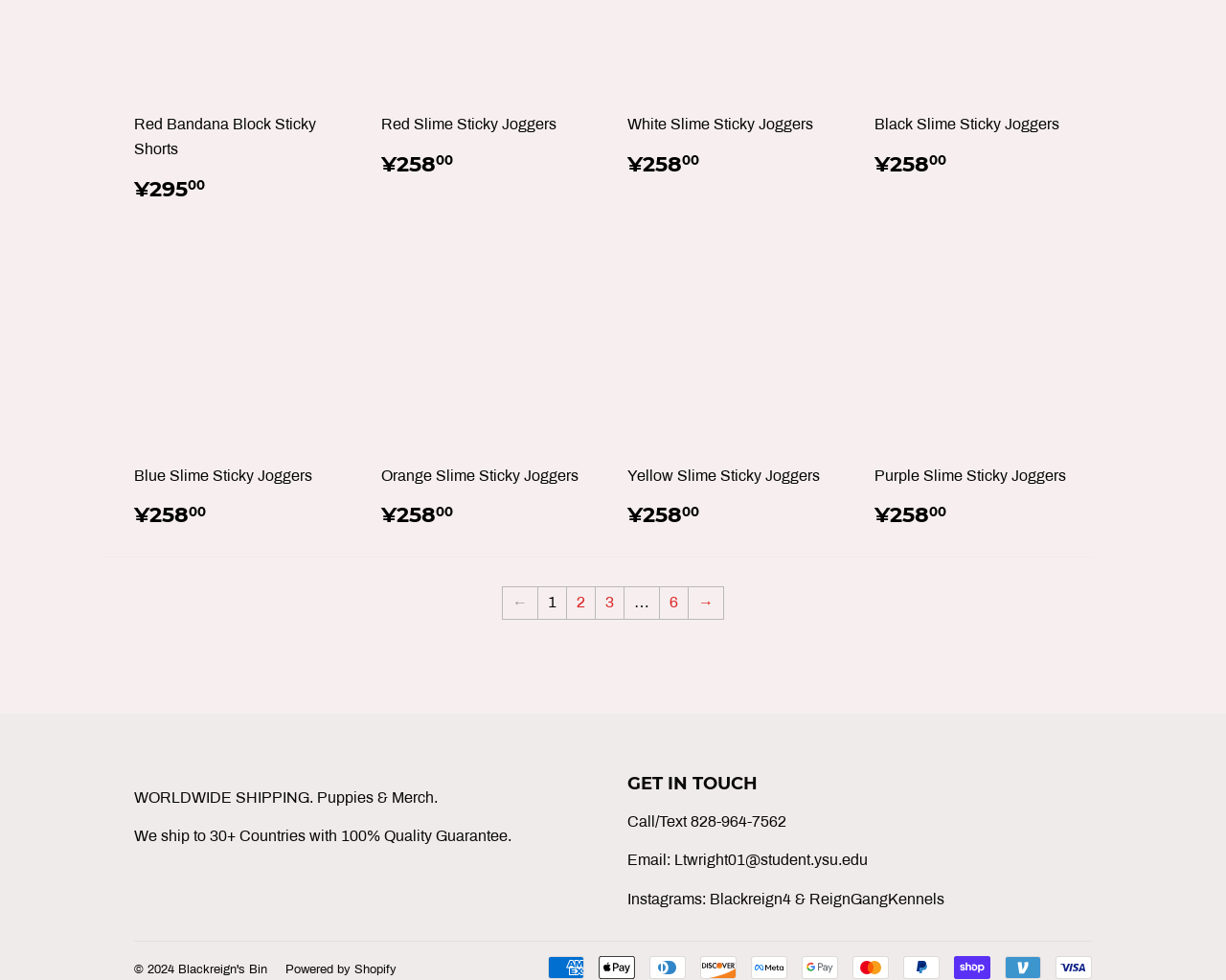Using the given description, provide the bounding box coordinates formatted as (top-left x, top-left y, bottom-right x, bottom-right y), with all values being floating point numbers between 0 and 1. Description: Blackreign's Bin

[0.145, 0.982, 0.218, 0.996]